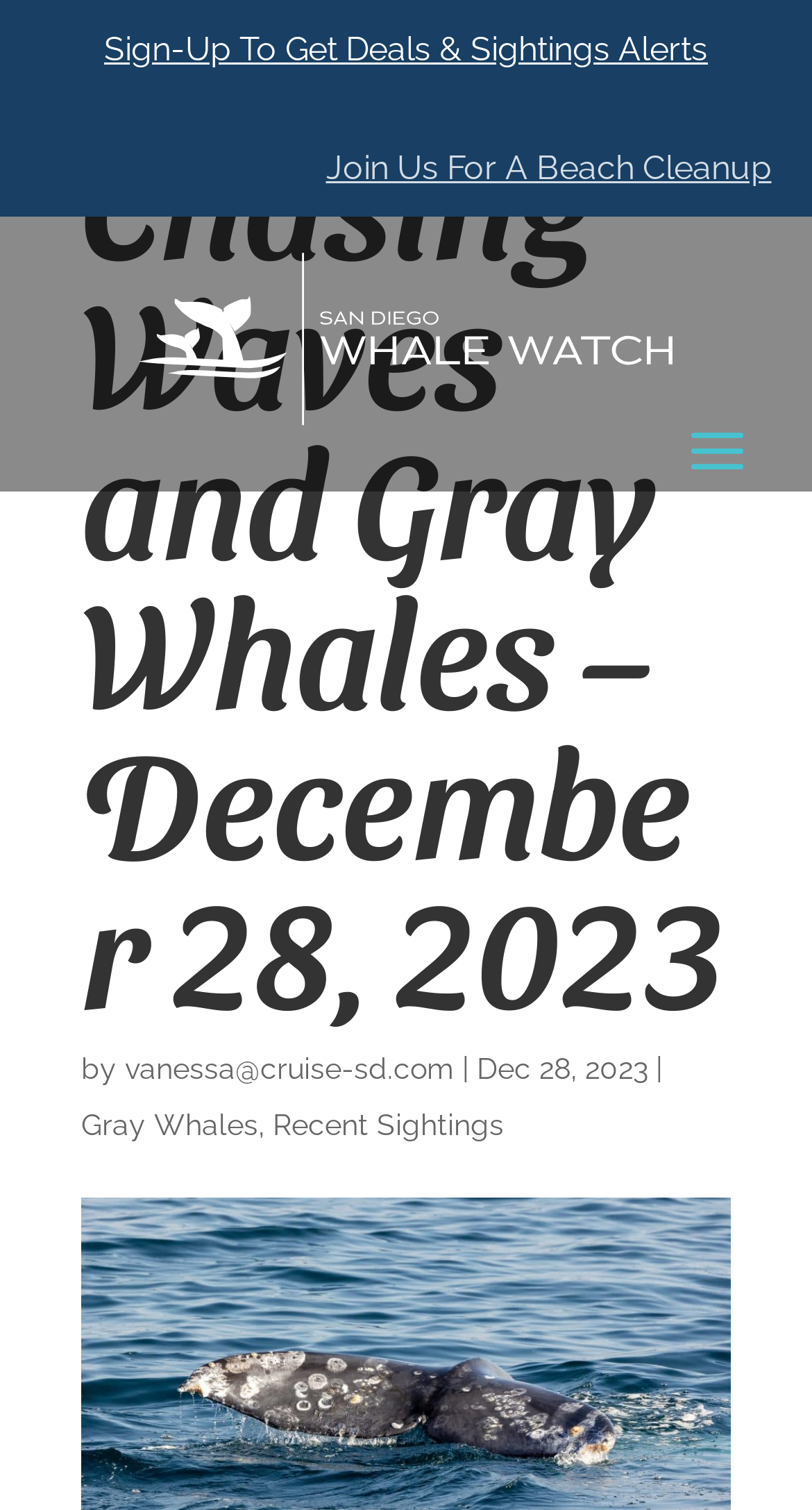Can you find the bounding box coordinates for the UI element given this description: "name="cainput_email" placeholder="Email Address""? Provide the coordinates as four float numbers between 0 and 1: [left, top, right, bottom].

None